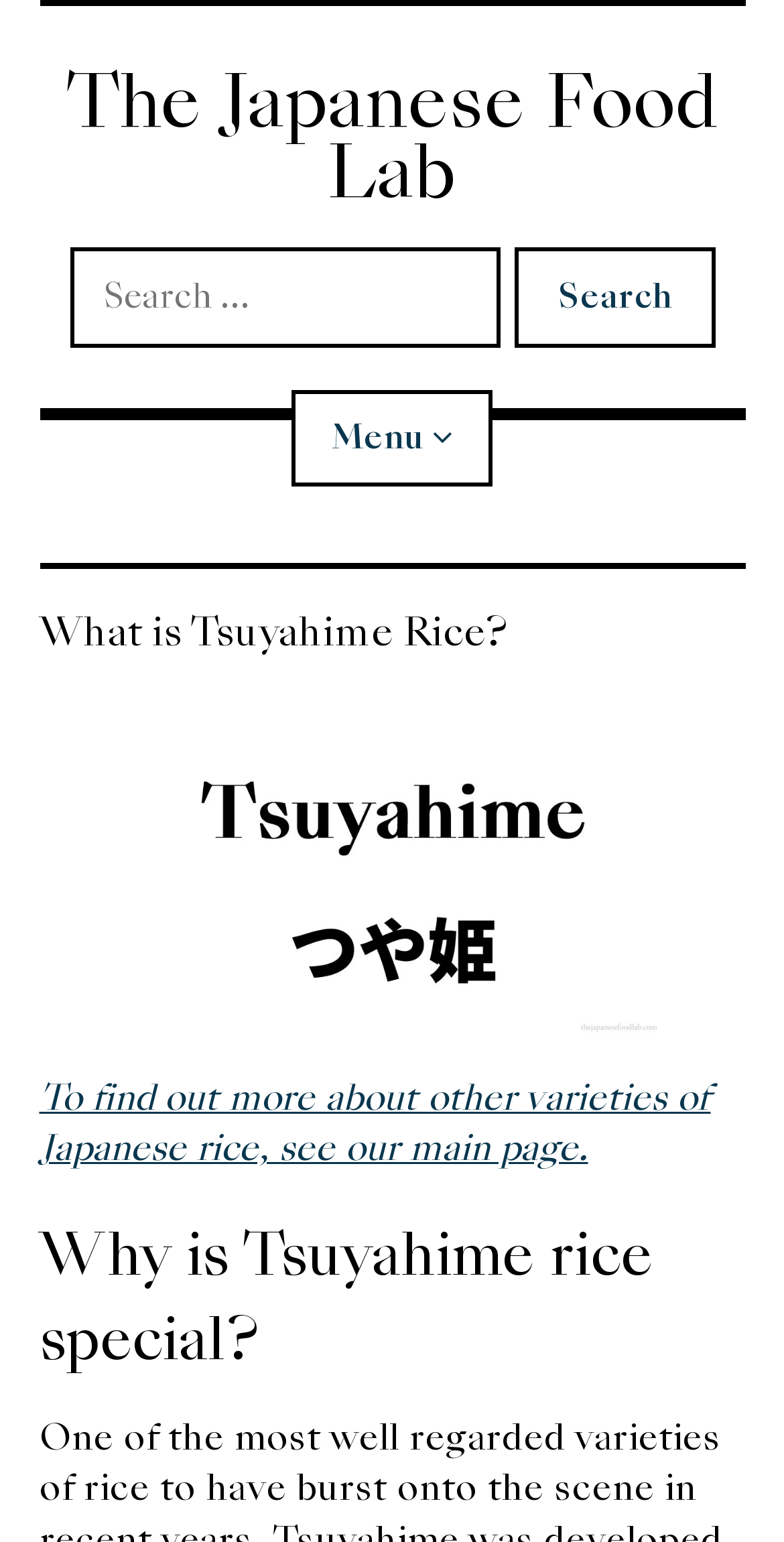Identify the bounding box coordinates of the part that should be clicked to carry out this instruction: "Click on the menu button".

[0.372, 0.253, 0.628, 0.316]